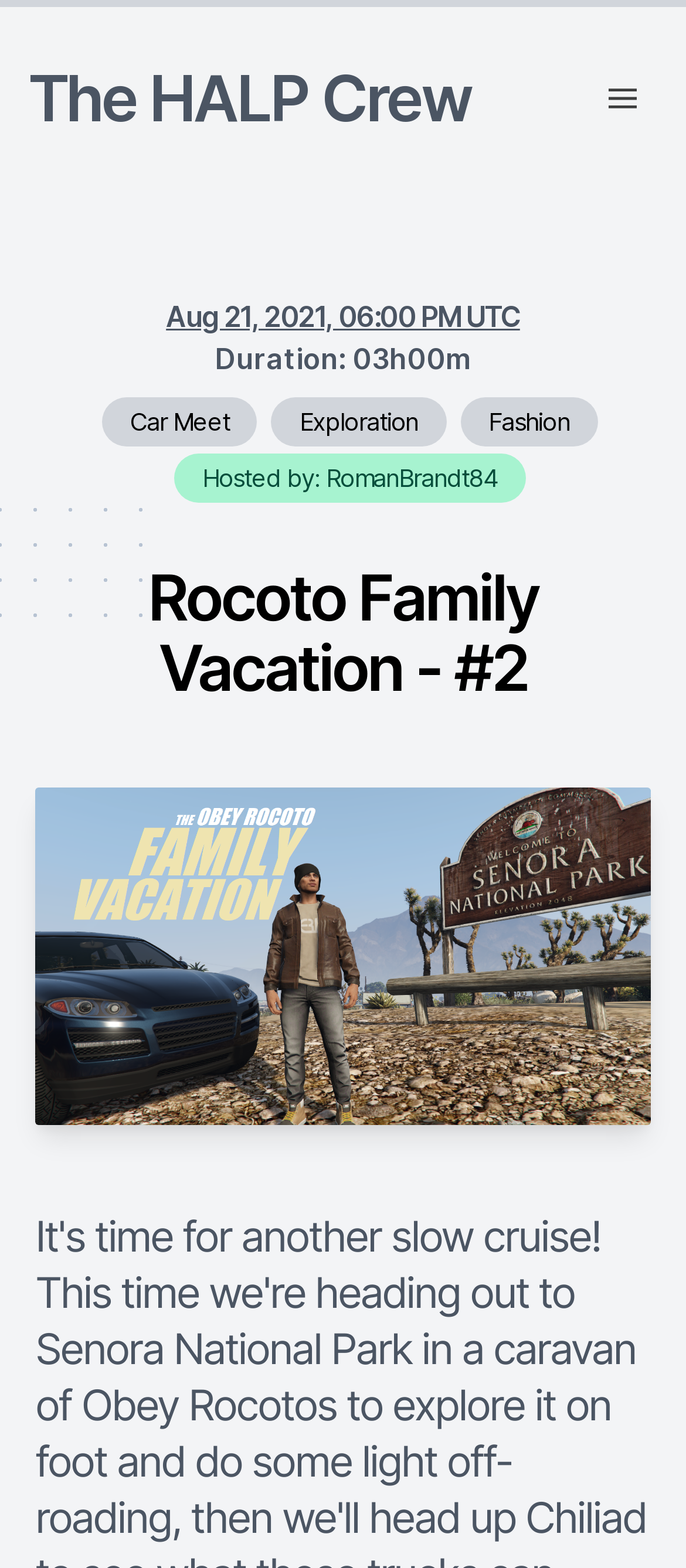Identify the bounding box coordinates of the element to click to follow this instruction: 'View the Rocoto Family Vacation page'. Ensure the coordinates are four float values between 0 and 1, provided as [left, top, right, bottom].

[0.051, 0.359, 0.949, 0.448]